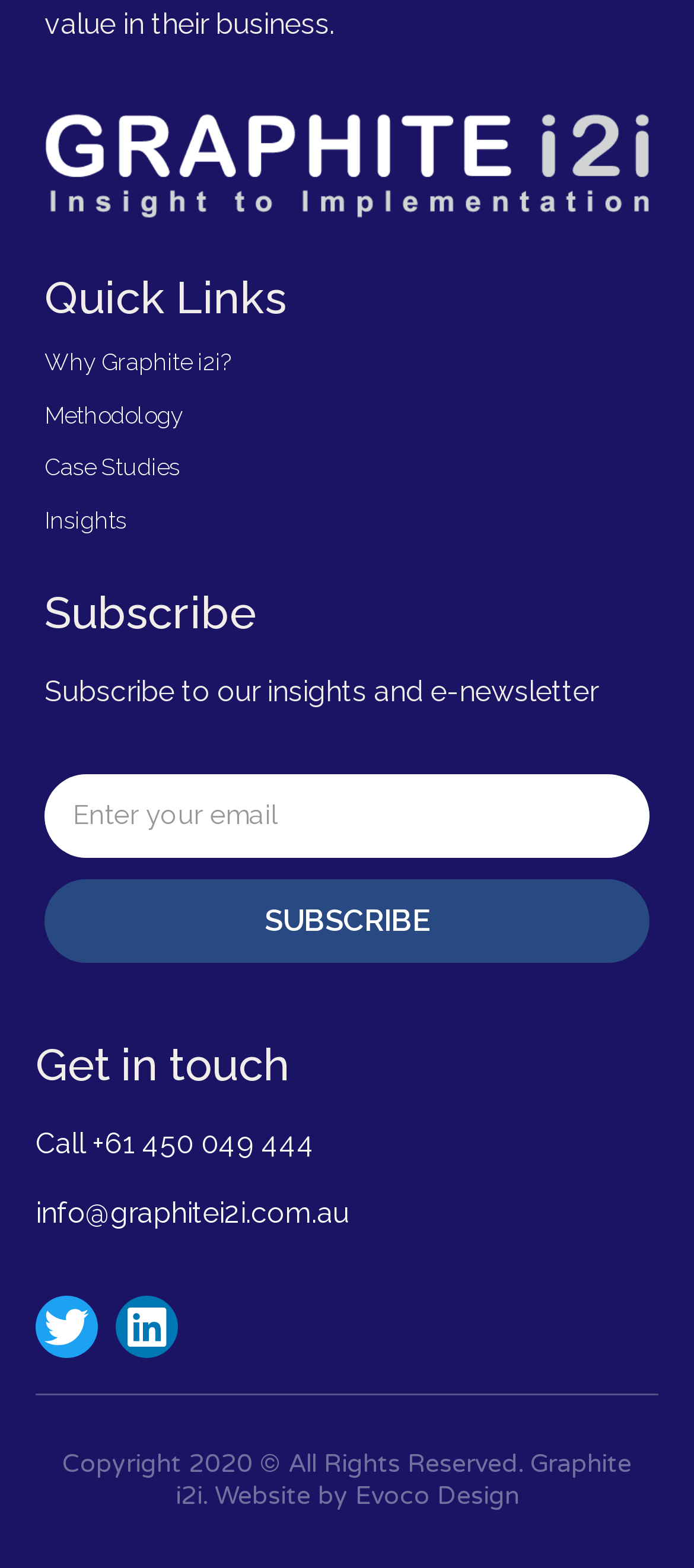Specify the bounding box coordinates of the region I need to click to perform the following instruction: "Visit Twitter page". The coordinates must be four float numbers in the range of 0 to 1, i.e., [left, top, right, bottom].

[0.051, 0.827, 0.141, 0.866]